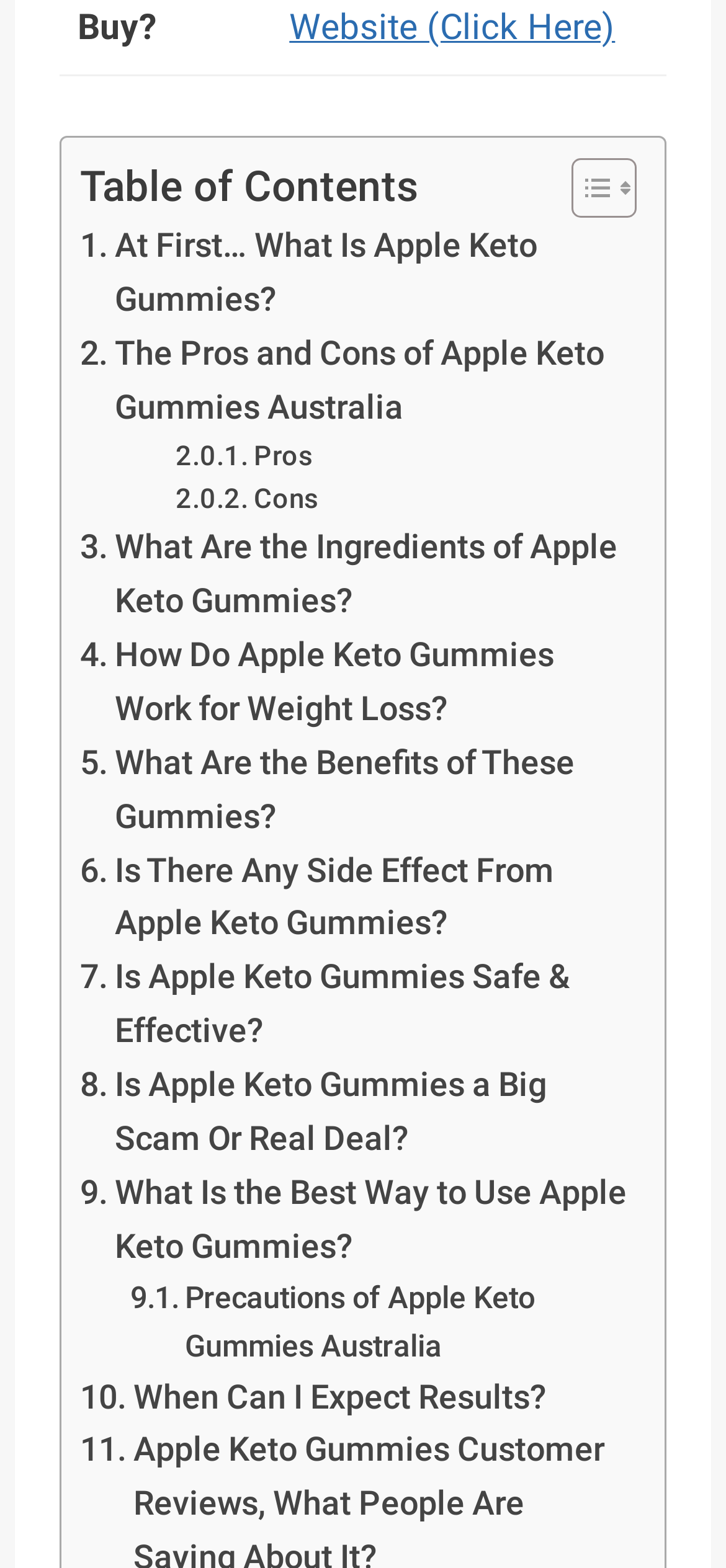Determine the bounding box coordinates of the element's region needed to click to follow the instruction: "Check the Precautions of Apple Keto Gummies Australia". Provide these coordinates as four float numbers between 0 and 1, formatted as [left, top, right, bottom].

[0.18, 0.812, 0.864, 0.874]